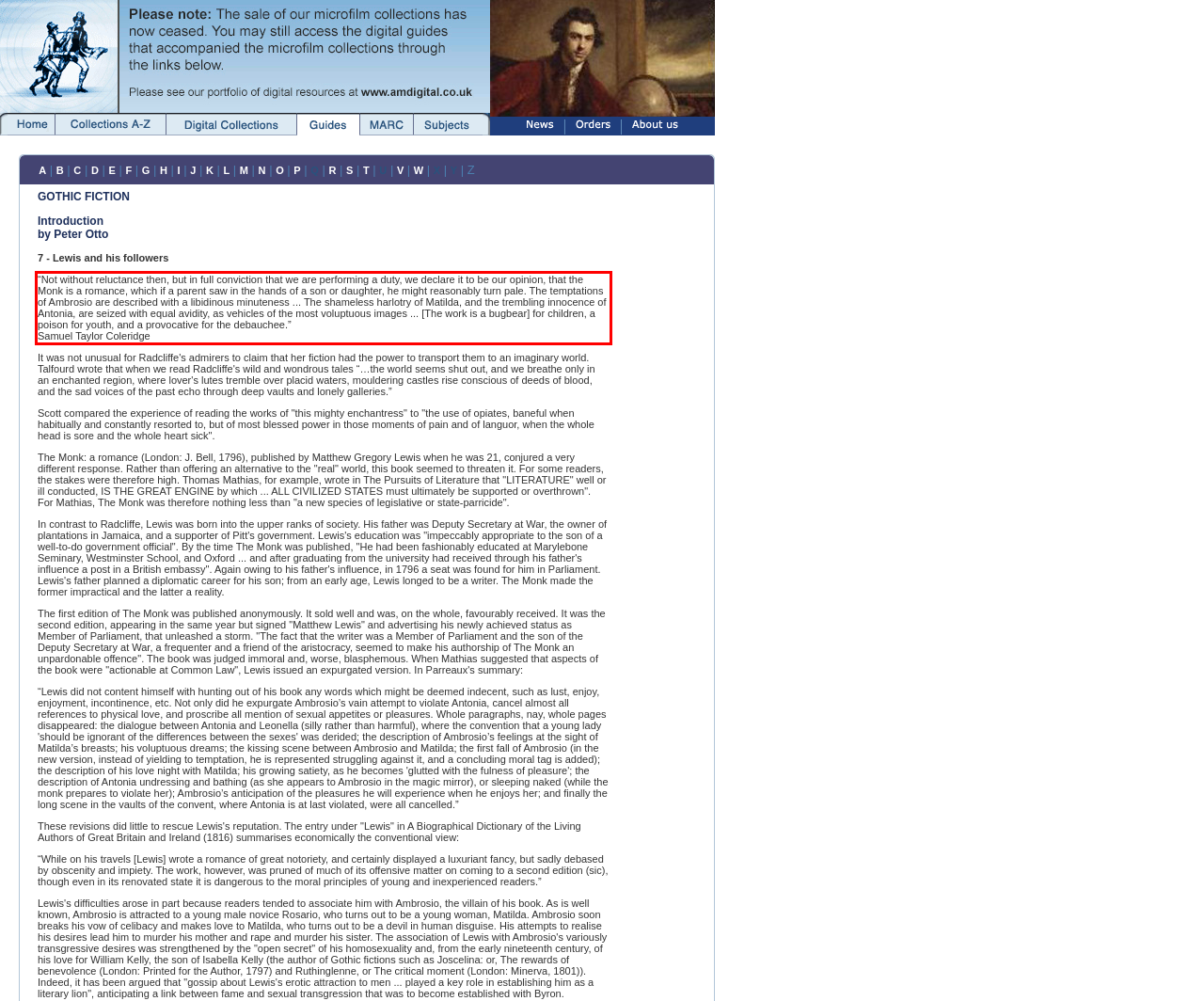Within the screenshot of the webpage, locate the red bounding box and use OCR to identify and provide the text content inside it.

“Not without reluctance then, but in full conviction that we are performing a duty, we declare it to be our opinion, that the Monk is a romance, which if a parent saw in the hands of a son or daughter, he might reasonably turn pale. The temptations of Ambrosio are described with a libidinous minuteness ... The shameless harlotry of Matilda, and the trembling innocence of Antonia, are seized with equal avidity, as vehicles of the most voluptuous images ... [The work is a bugbear] for children, a poison for youth, and a provocative for the debauchee.” Samuel Taylor Coleridge